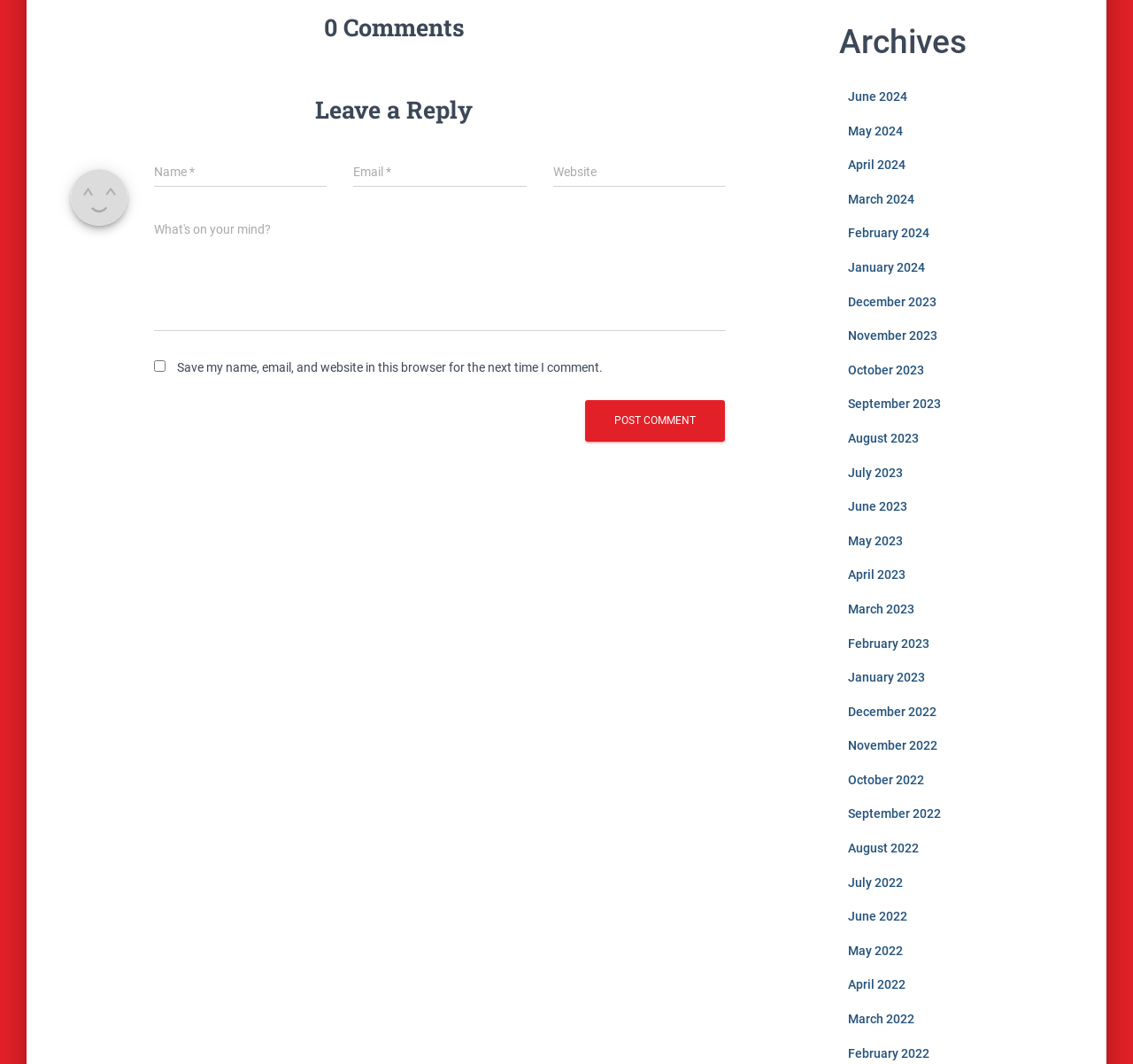How many text boxes are required to post a comment?
Look at the image and respond to the question as thoroughly as possible.

There are three text boxes required to post a comment: one for the name, one for the email, and one for the website. All three text boxes have a 'required: True' attribute, indicating that they must be filled in to post a comment.